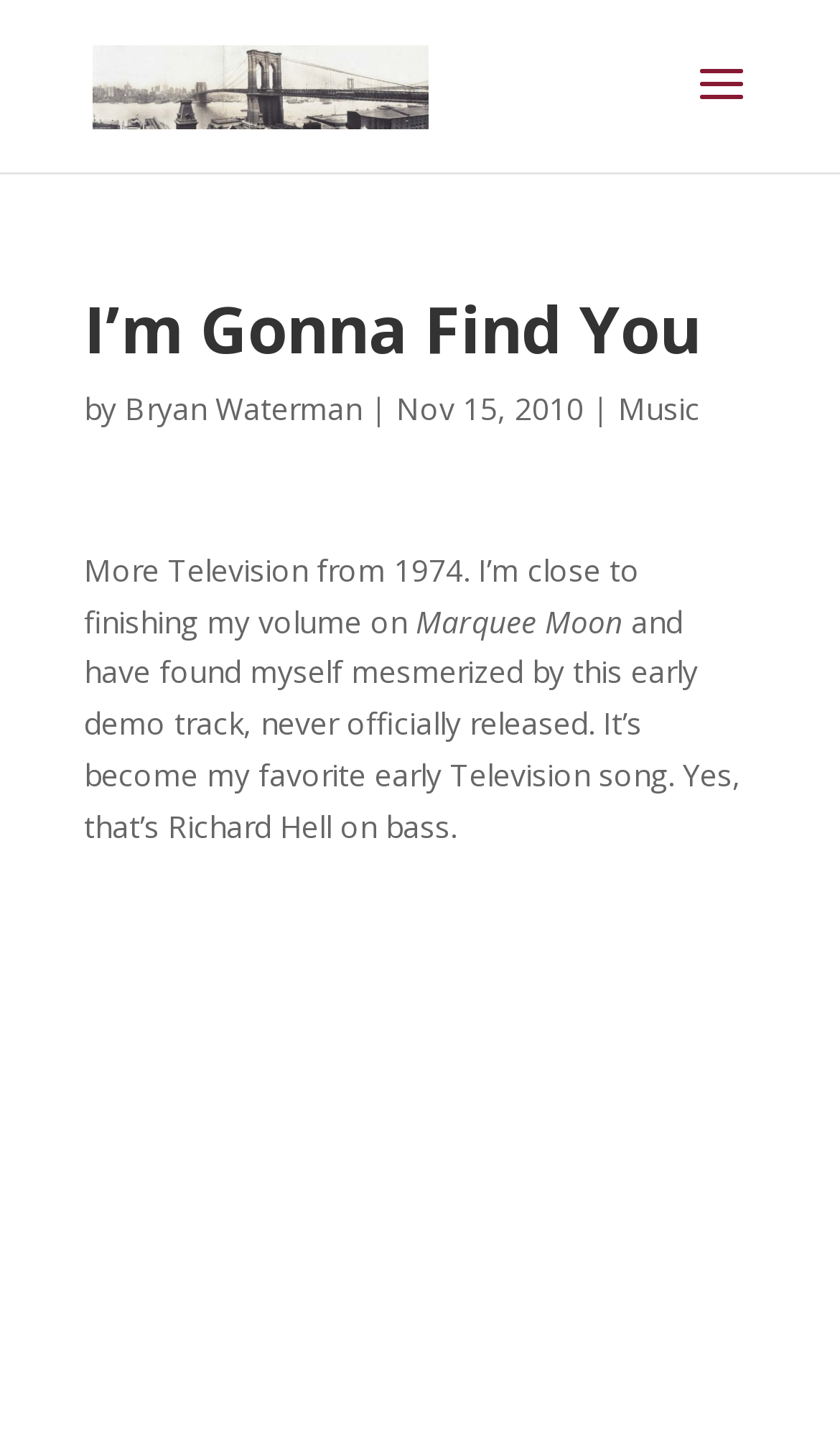What is the band mentioned in the article?
Please utilize the information in the image to give a detailed response to the question.

The band mentioned in the article can be found by reading the text which mentions 'Television' as a band, and the author's favorite song 'Marquee Moon' by them.